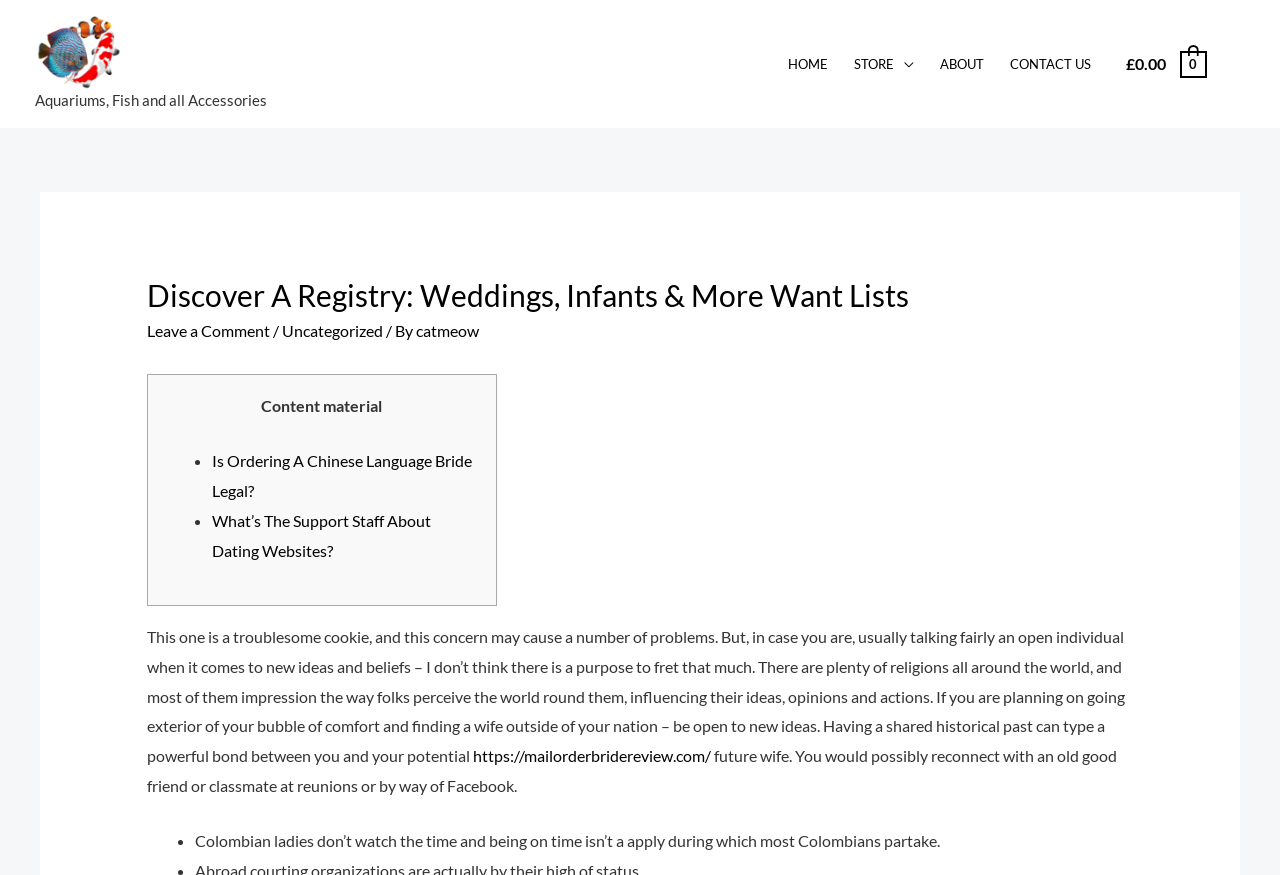What is the category of the blog post?
Using the image, answer in one word or phrase.

Uncategorized